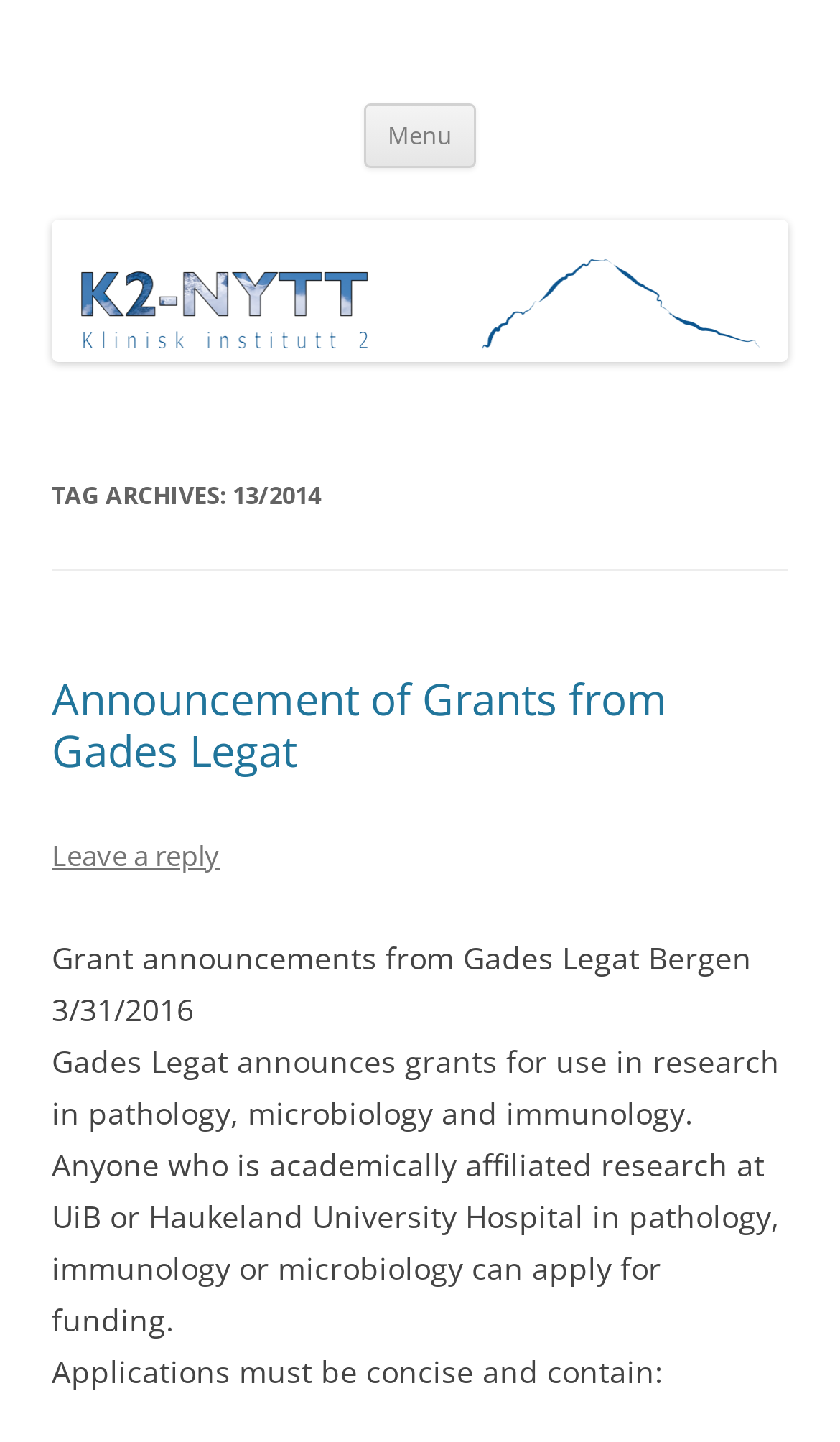Based on the element description Leave a reply, identify the bounding box coordinates for the UI element. The coordinates should be in the format (top-left x, top-left y, bottom-right x, bottom-right y) and within the 0 to 1 range.

[0.062, 0.579, 0.262, 0.606]